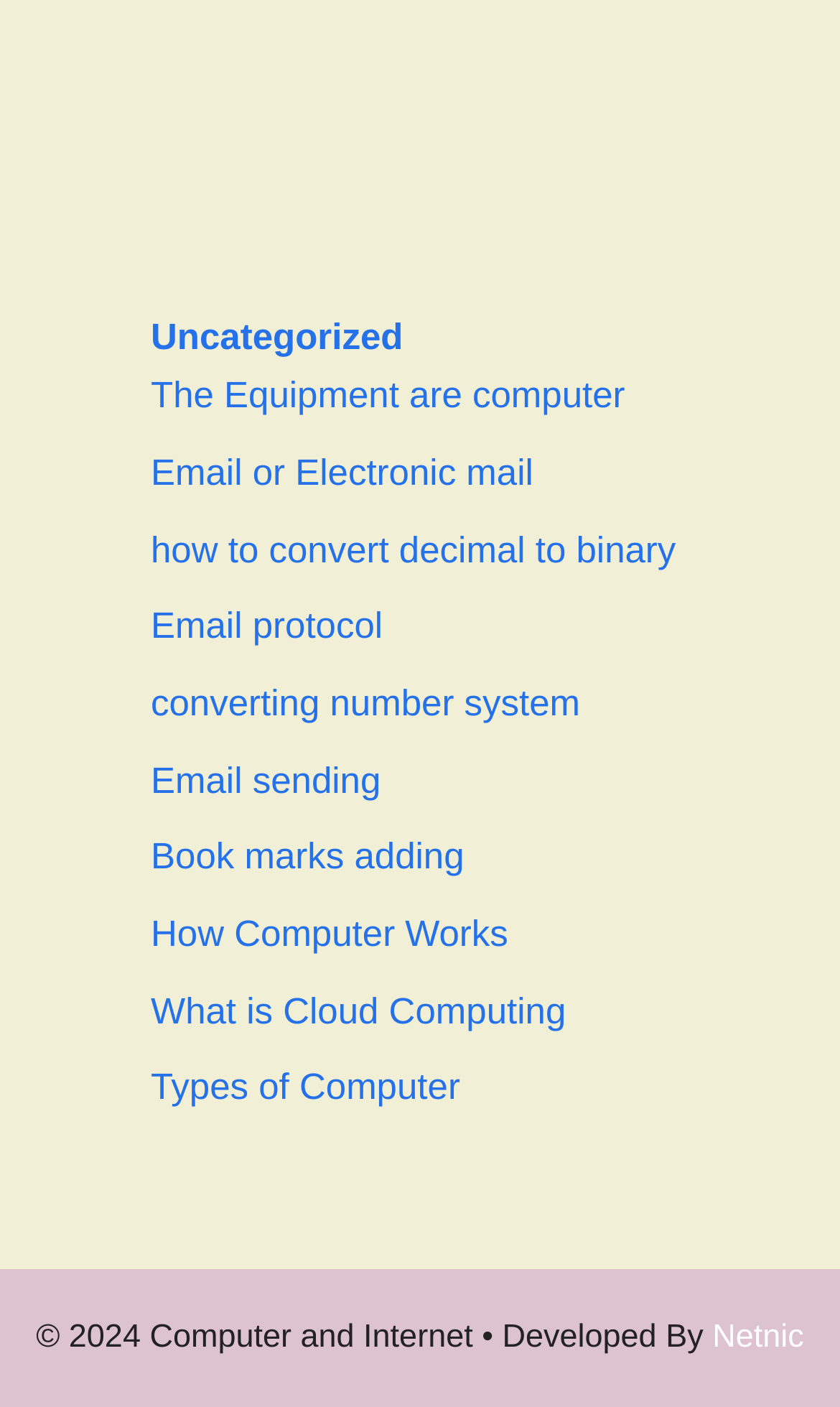What is the name of the developer of the website? Analyze the screenshot and reply with just one word or a short phrase.

Netnic